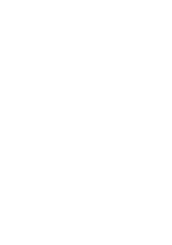Offer an in-depth caption of the image, mentioning all notable aspects.

The image features the logo of "Zhejiang Runhe Chemical New Material Co., Ltd.", a company likely involved in the chemical industry, particularly in the production of materials that may be used in agricultural applications. This logo is associated with a section discussing various chemical suppliers relevant to crop protection and agricultural practices. The context suggests that the company plays a role in providing products that may relate to herbicide technology or other agricultural advancements. Such organizations are critical in the ongoing development and distribution of chemicals aimed at improving agricultural efficiency and managing crop health in response to challenges such as weed resistance.